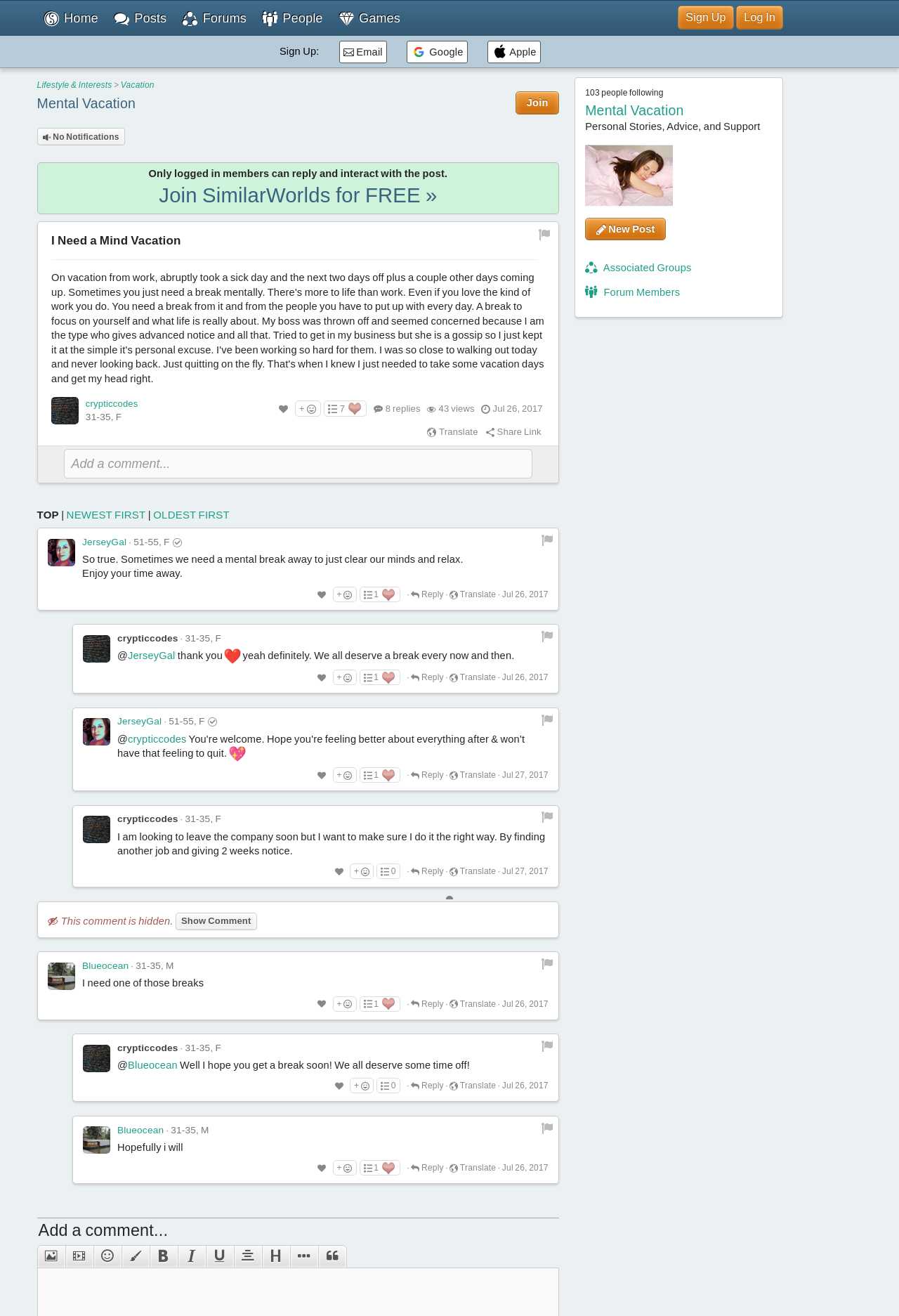Locate the bounding box coordinates of the item that should be clicked to fulfill the instruction: "Click on the 'Mental Vacation' link".

[0.041, 0.073, 0.151, 0.085]